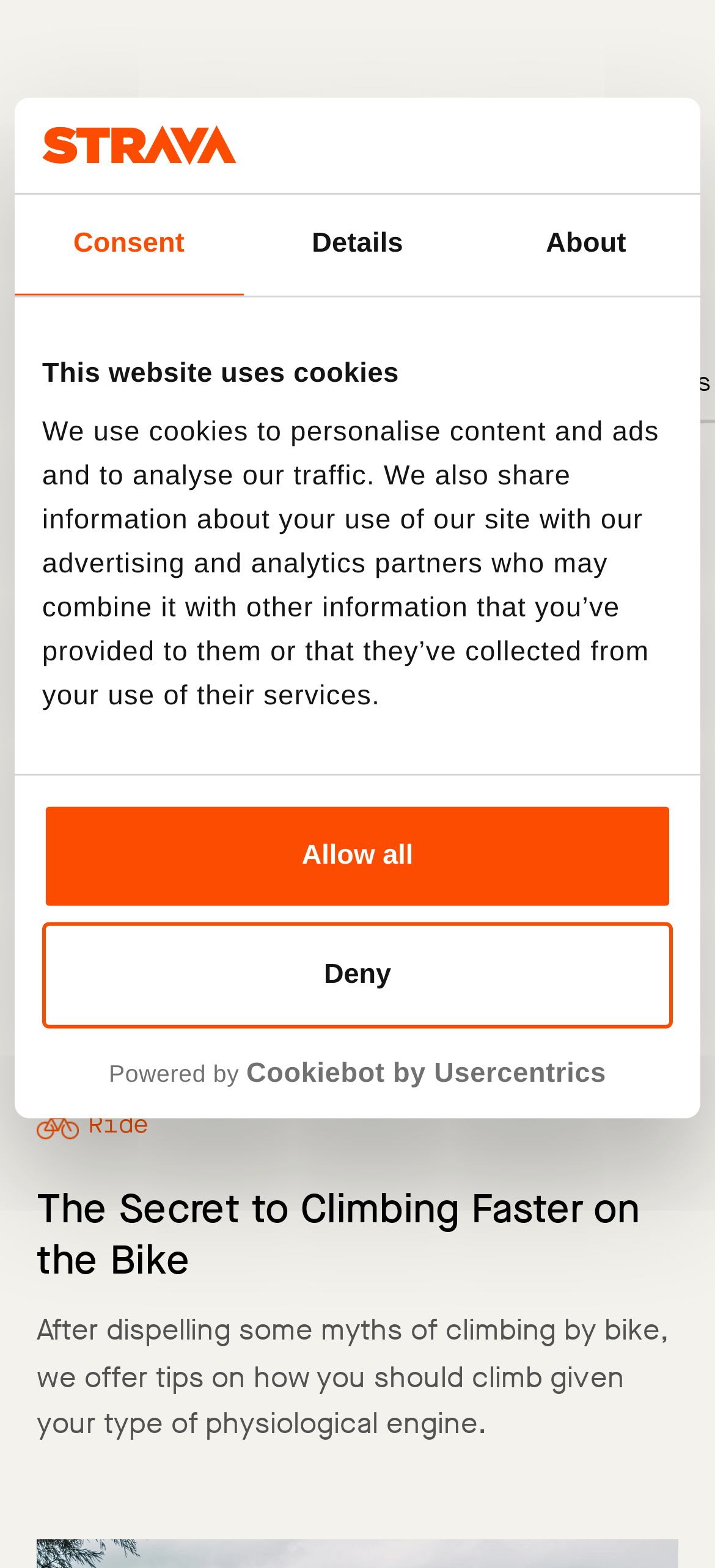Identify the bounding box of the UI element described as follows: "Events". Provide the coordinates as four float numbers in the range of 0 to 1 [left, top, right, bottom].

[0.408, 0.235, 0.535, 0.254]